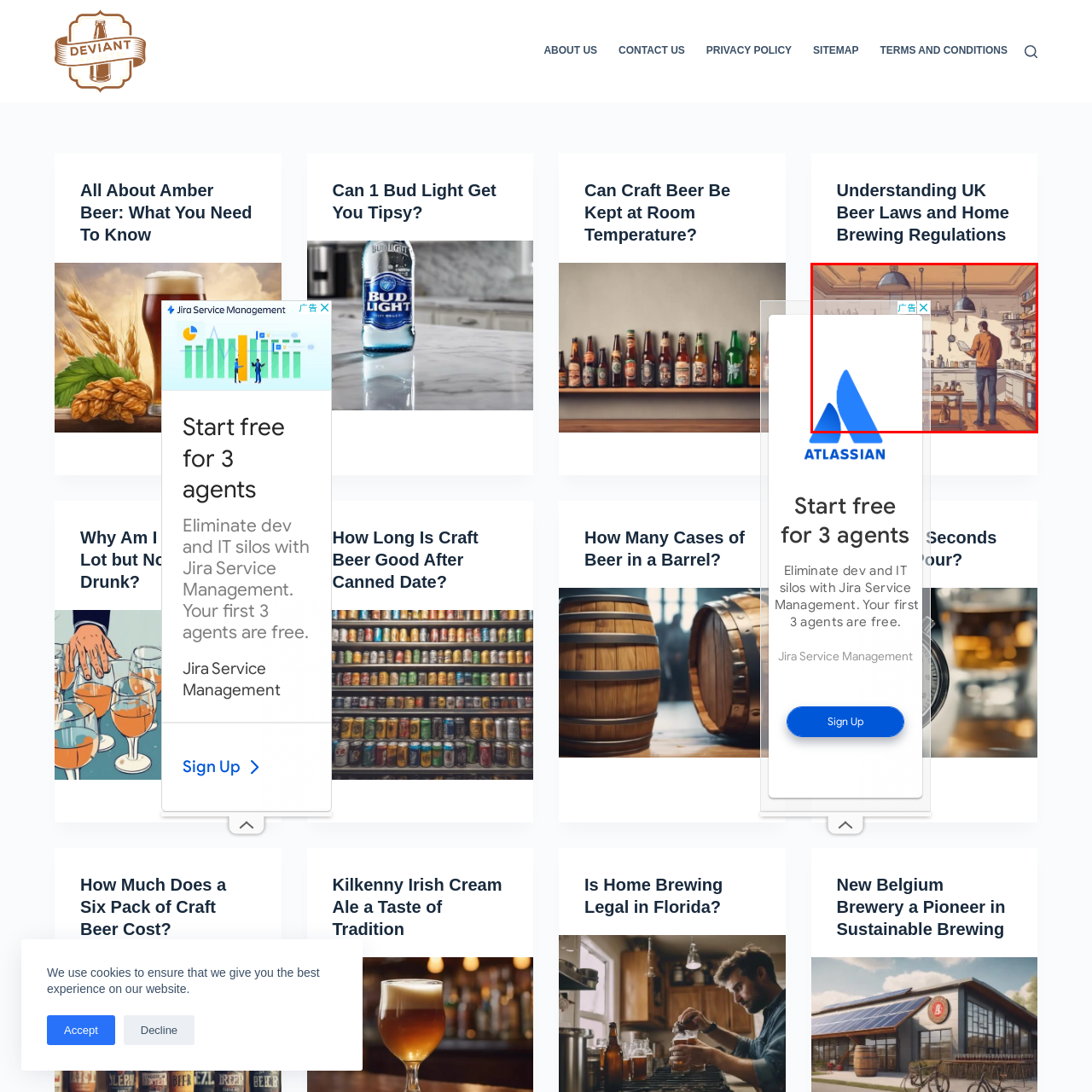Narrate the specific details and elements found within the red-bordered image.

The image depicts a cozy, well-organized kitchen environment, characterized by warm tones and an inviting atmosphere. In the foreground, a person stands facing away, seemingly engrossed in reading a recipe or instruction on a tablet. They are dressed in a casual orange sweater, which adds a pop of color against the more neutral palette of the kitchen. 

The kitchen is equipped with various shelves stocked with jars and utensils, highlighting a thoughtful design that balances function with aesthetics. Pendant lights hang from the ceiling, casting soft illumination that enhances the warm ambiance. The scene evokes a sense of domestic tranquility, suggesting the joy of cooking or preparing something special, possibly inspired by a love for culinary arts or home brewing. 

This depiction emphasizes a blend of modern technology with traditional cooking, reflecting a homey yet contemporary lifestyle.